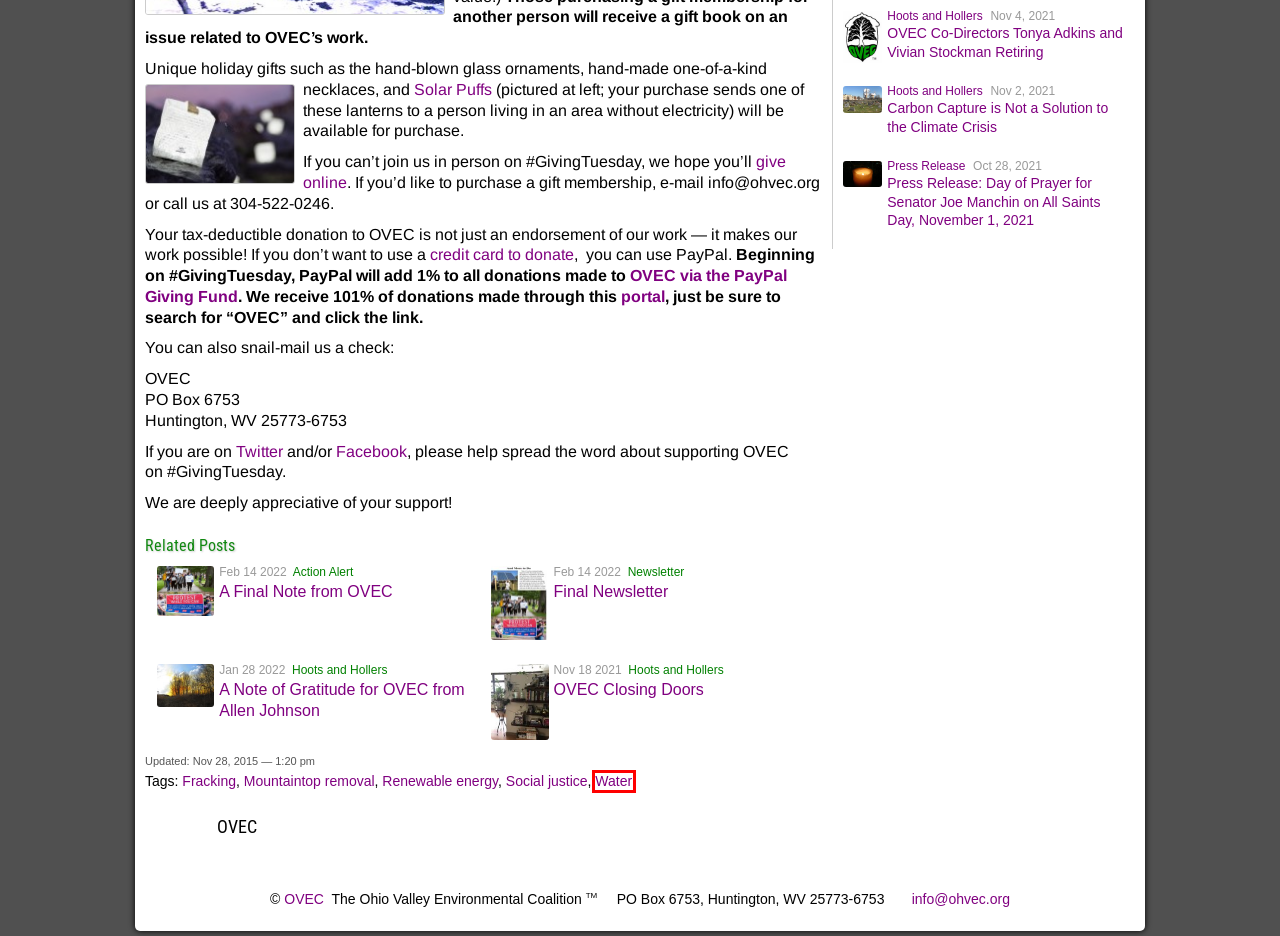Analyze the screenshot of a webpage with a red bounding box and select the webpage description that most accurately describes the new page resulting from clicking the element inside the red box. Here are the candidates:
A. Mountaintop removal Archives - Ohio Valley Environmental Coalition
B. Social justice Archives - Ohio Valley Environmental Coalition
C. OVEC Co-Directors Tonya Adkins and Vivian Stockman Retiring
D. Carbon Capture is Not a Solution to the Climate Crisis
E. Fracking Archives - Ohio Valley Environmental Coalition
F. Press Release: Day of Prayer for Senator Joe Manchin on All Saints Day, November 1, 2021
G. Water Archives - Ohio Valley Environmental Coalition
H. Join Tri-State Water Defense Network on June 16

G